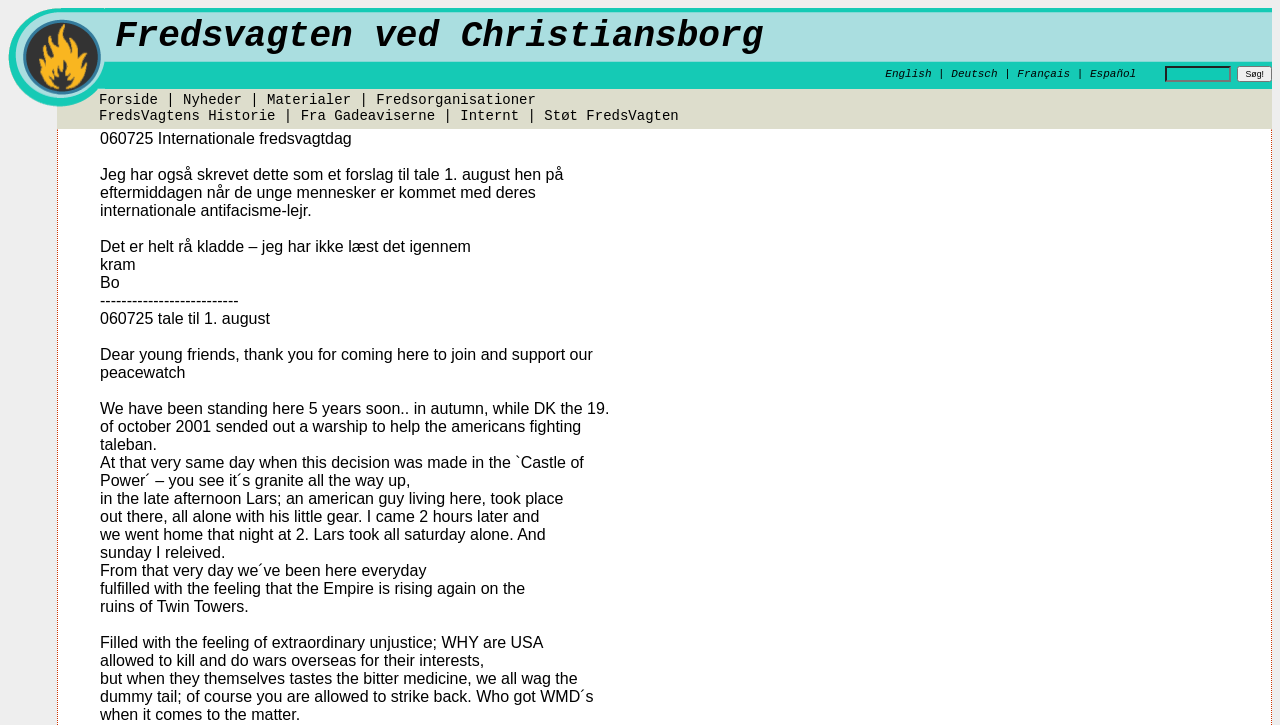Determine the bounding box coordinates for the area that should be clicked to carry out the following instruction: "Go to Forside".

[0.077, 0.127, 0.123, 0.149]